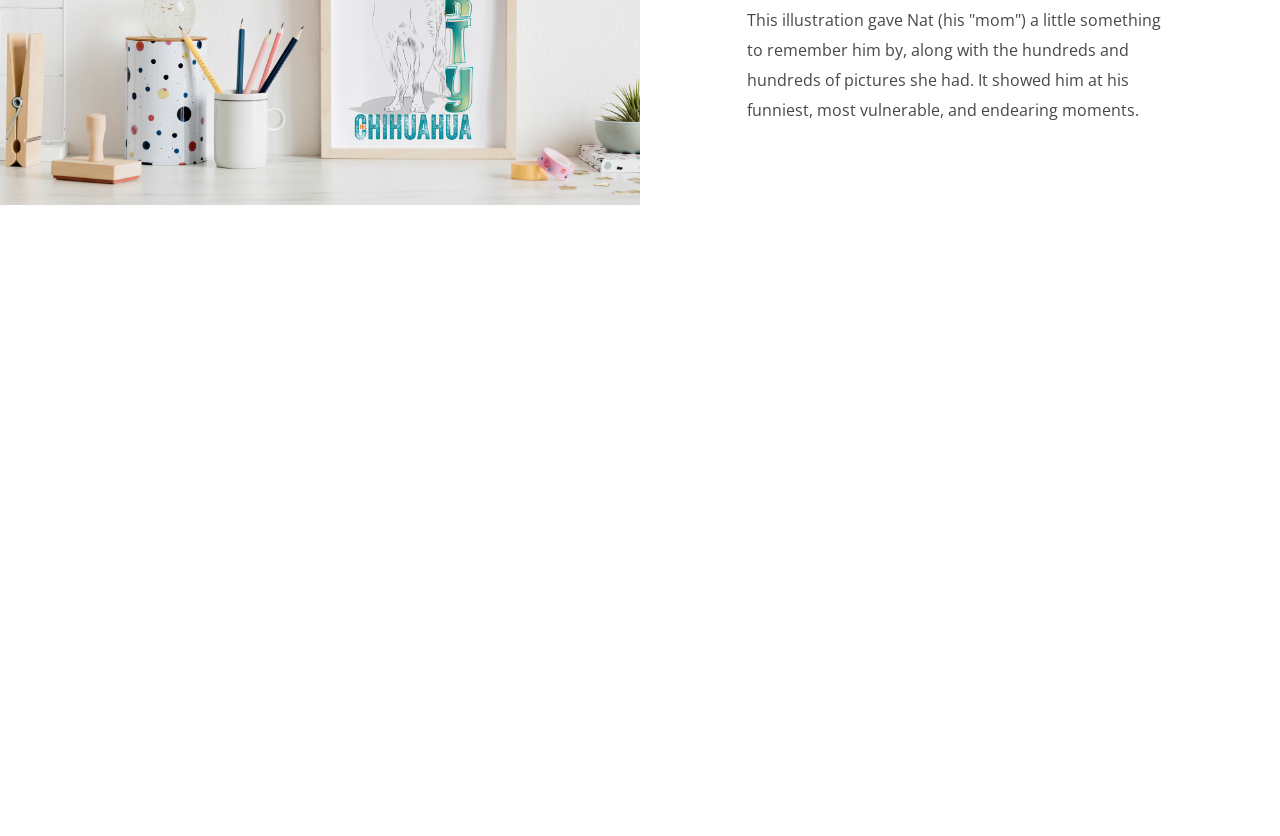What is the navigation purpose of the '‹ PREV' and '› NEXT' links?
Can you provide an in-depth and detailed response to the question?

The '‹ PREV' and '› NEXT' links are likely used to navigate through a series of pages or illustrations, allowing the user to view previous or next content.